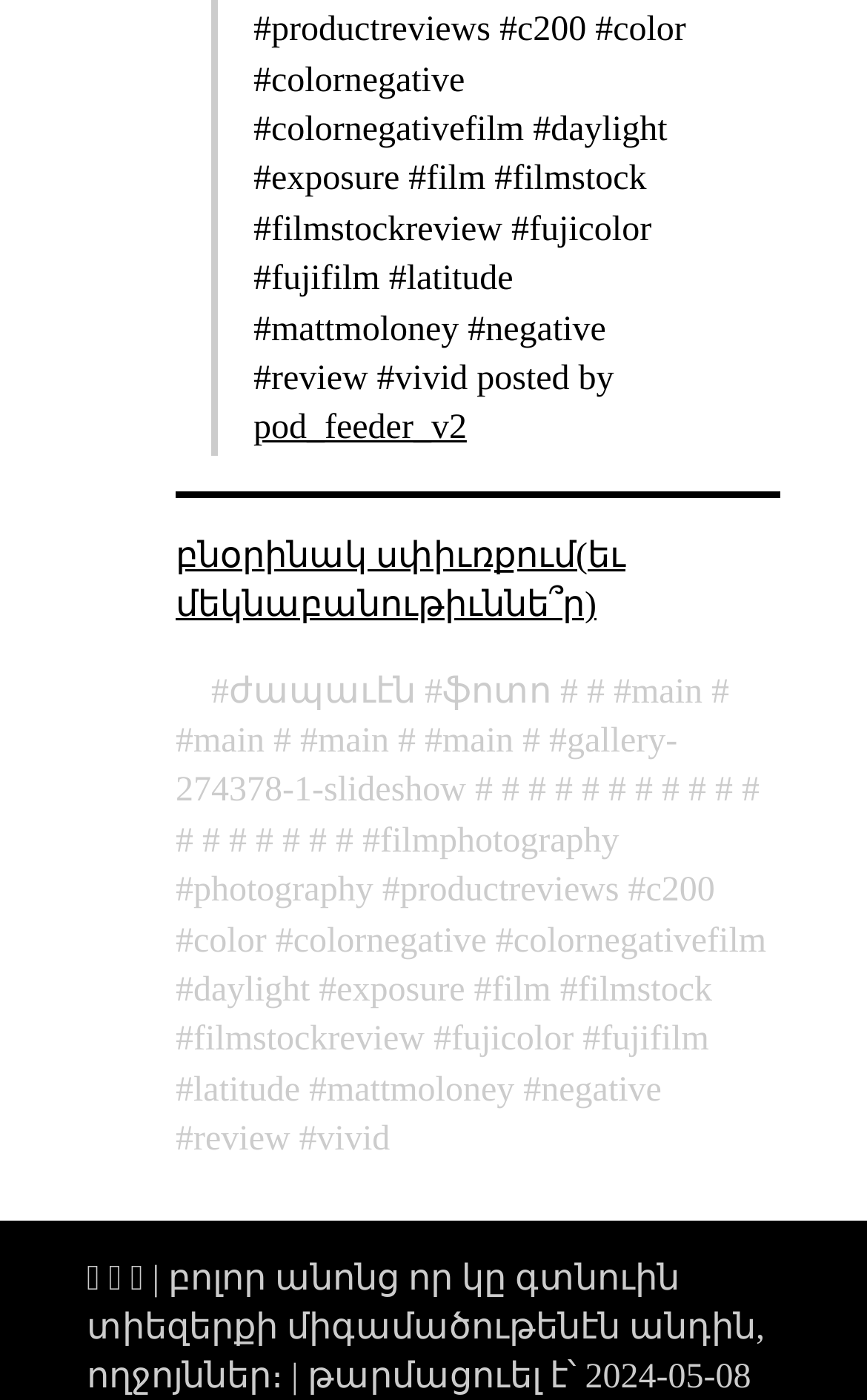Please identify the bounding box coordinates of the area that needs to be clicked to follow this instruction: "Click on the link to read about color negative film".

[0.572, 0.658, 0.884, 0.685]